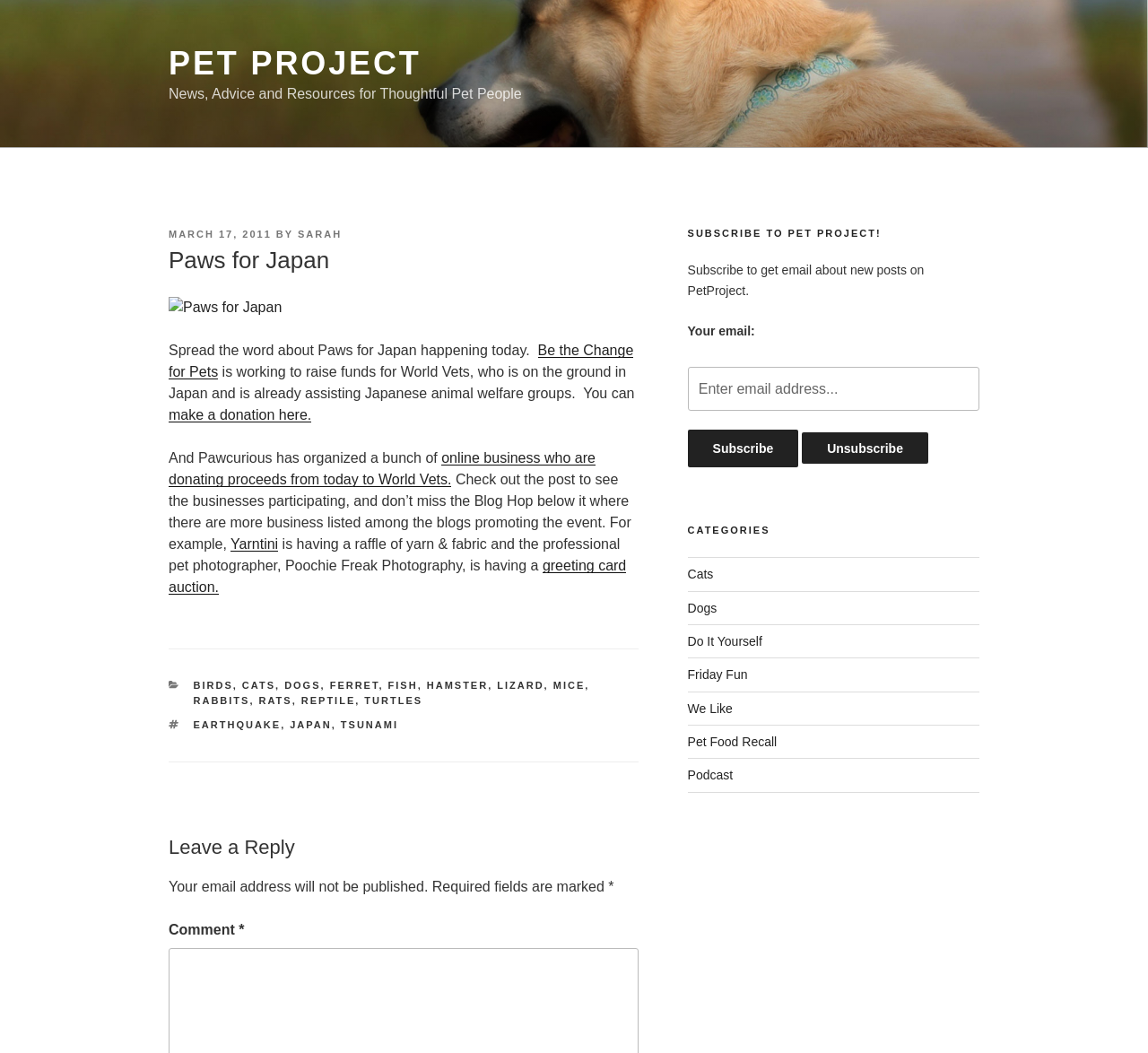Using the information in the image, give a comprehensive answer to the question: 
What is the purpose of Paws for Japan?

Based on the webpage content, Paws for Japan is an event that aims to raise funds for World Vets, who is on the ground in Japan and is already assisting Japanese animal welfare groups.